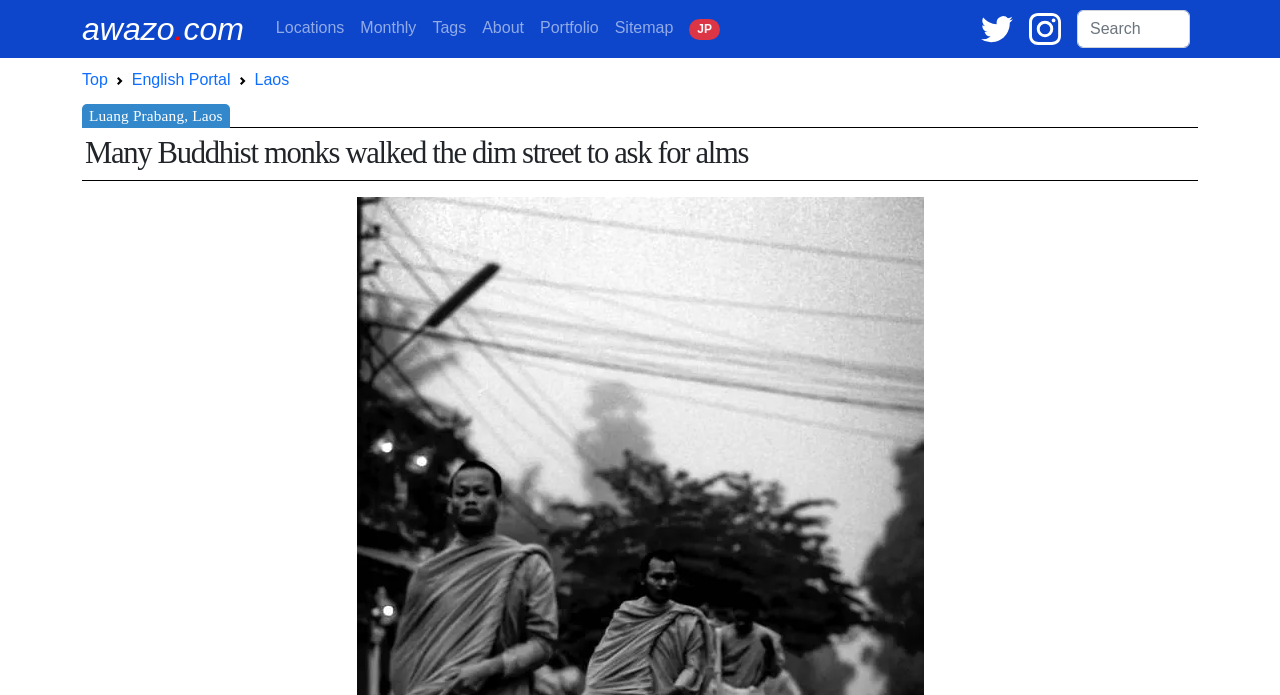Please find the bounding box coordinates of the element that must be clicked to perform the given instruction: "go to Locations". The coordinates should be four float numbers from 0 to 1, i.e., [left, top, right, bottom].

[0.209, 0.015, 0.275, 0.066]